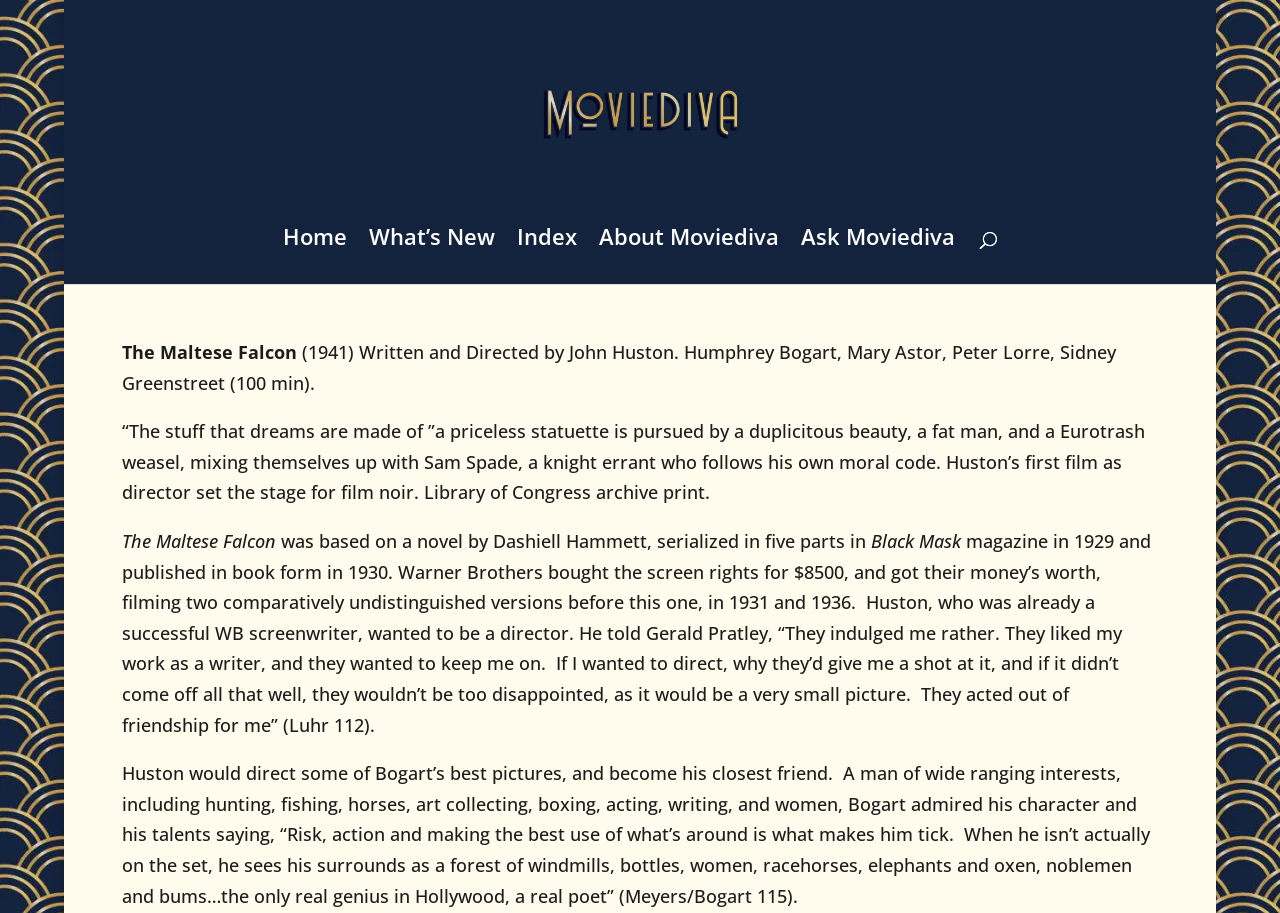What is the name of the movie?
Please provide a comprehensive and detailed answer to the question.

I determined the answer by looking at the StaticText element with the text 'The Maltese Falcon' at coordinates [0.095, 0.372, 0.232, 0.399]. This text is likely to be the title of the movie being described on the webpage.